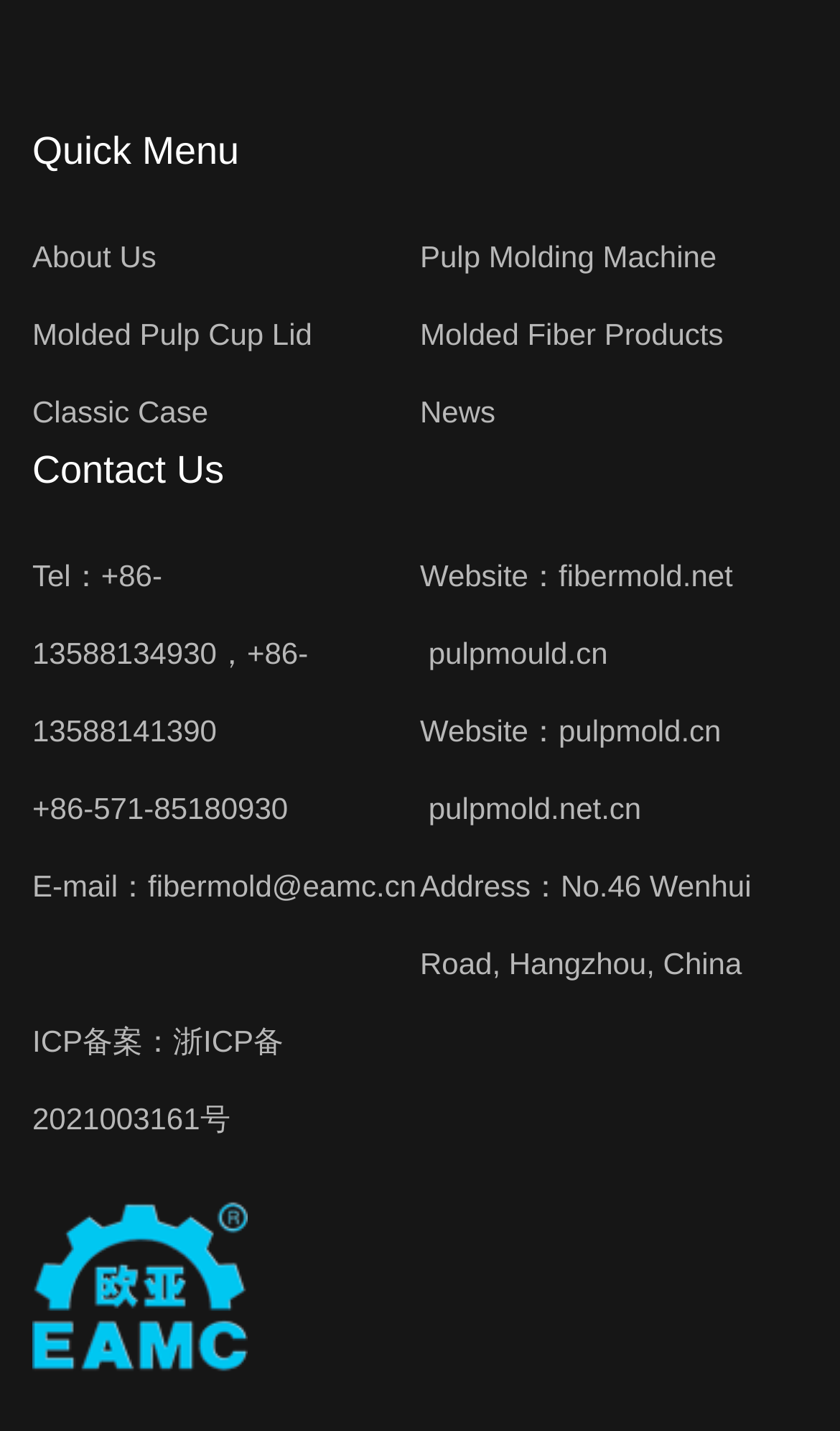Please find the bounding box coordinates in the format (top-left x, top-left y, bottom-right x, bottom-right y) for the given element description. Ensure the coordinates are floating point numbers between 0 and 1. Description: Molded Pulp Cup Lid

[0.038, 0.221, 0.372, 0.245]